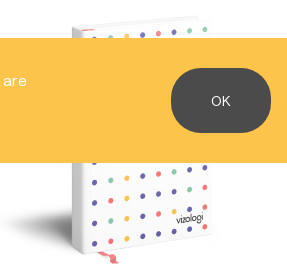What is the font color of the text on the banner?
Using the visual information, answer the question in a single word or phrase.

Black